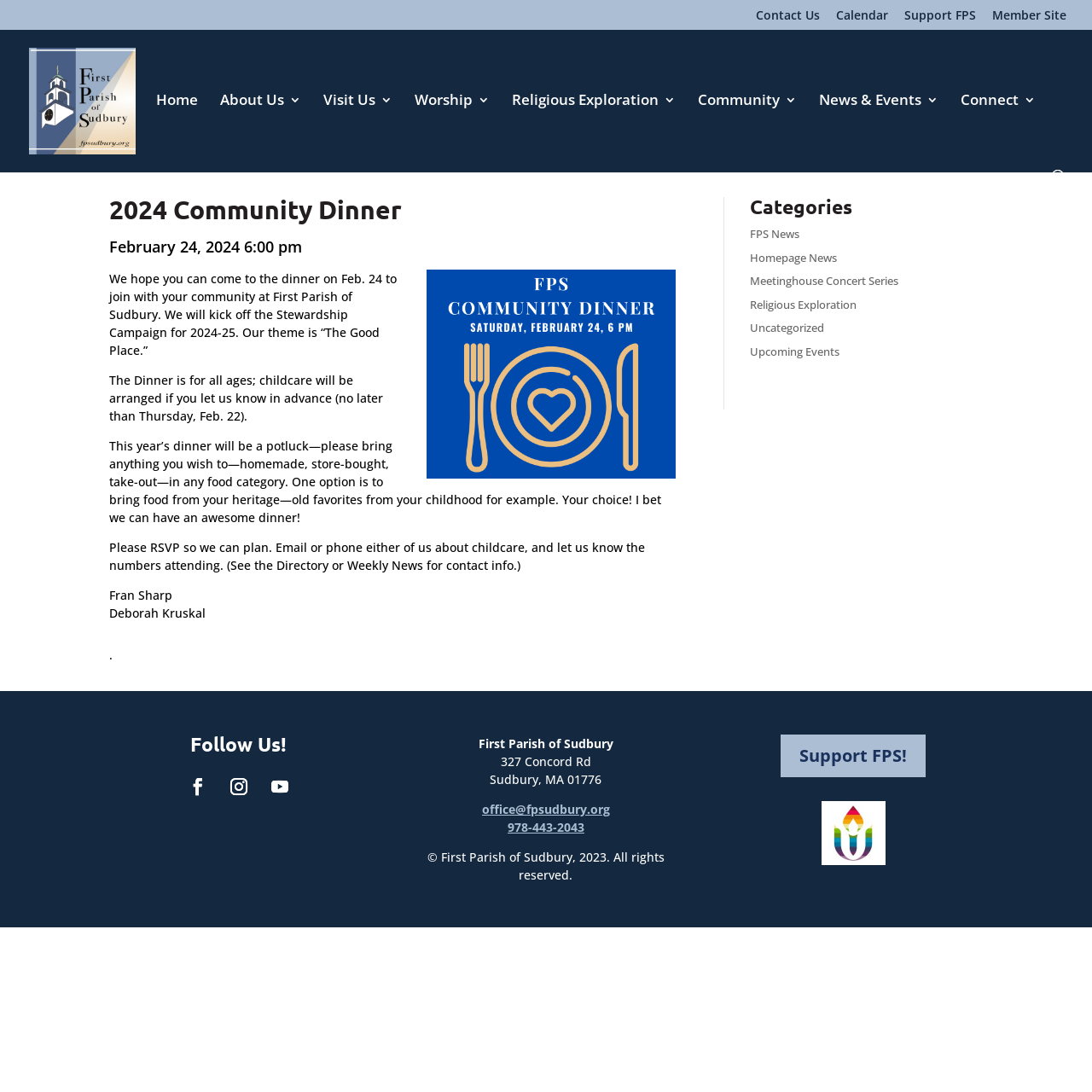What is the purpose of the Community Dinner?
Craft a detailed and extensive response to the question.

I found the answer by reading the StaticText element with the content 'We hope you can come to the dinner on Feb. 24 to join with your community at First Parish of Sudbury. We will kick off the Stewardship Campaign for 2024-25. Our theme is “The Good Place.”'.